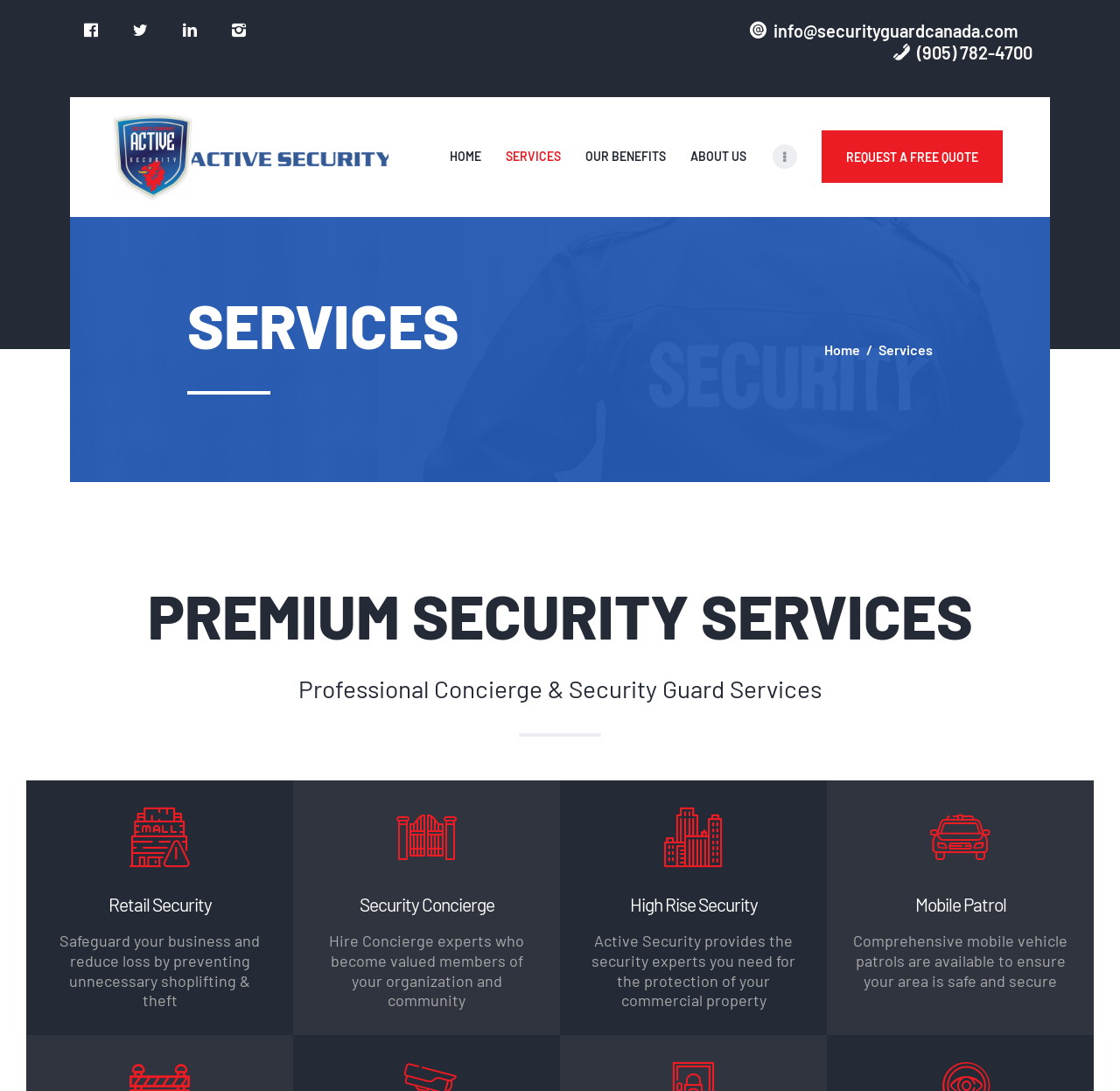Indicate the bounding box coordinates of the element that needs to be clicked to satisfy the following instruction: "Click the 'HOME' link". The coordinates should be four float numbers between 0 and 1, i.e., [left, top, right, bottom].

[0.391, 0.124, 0.441, 0.163]